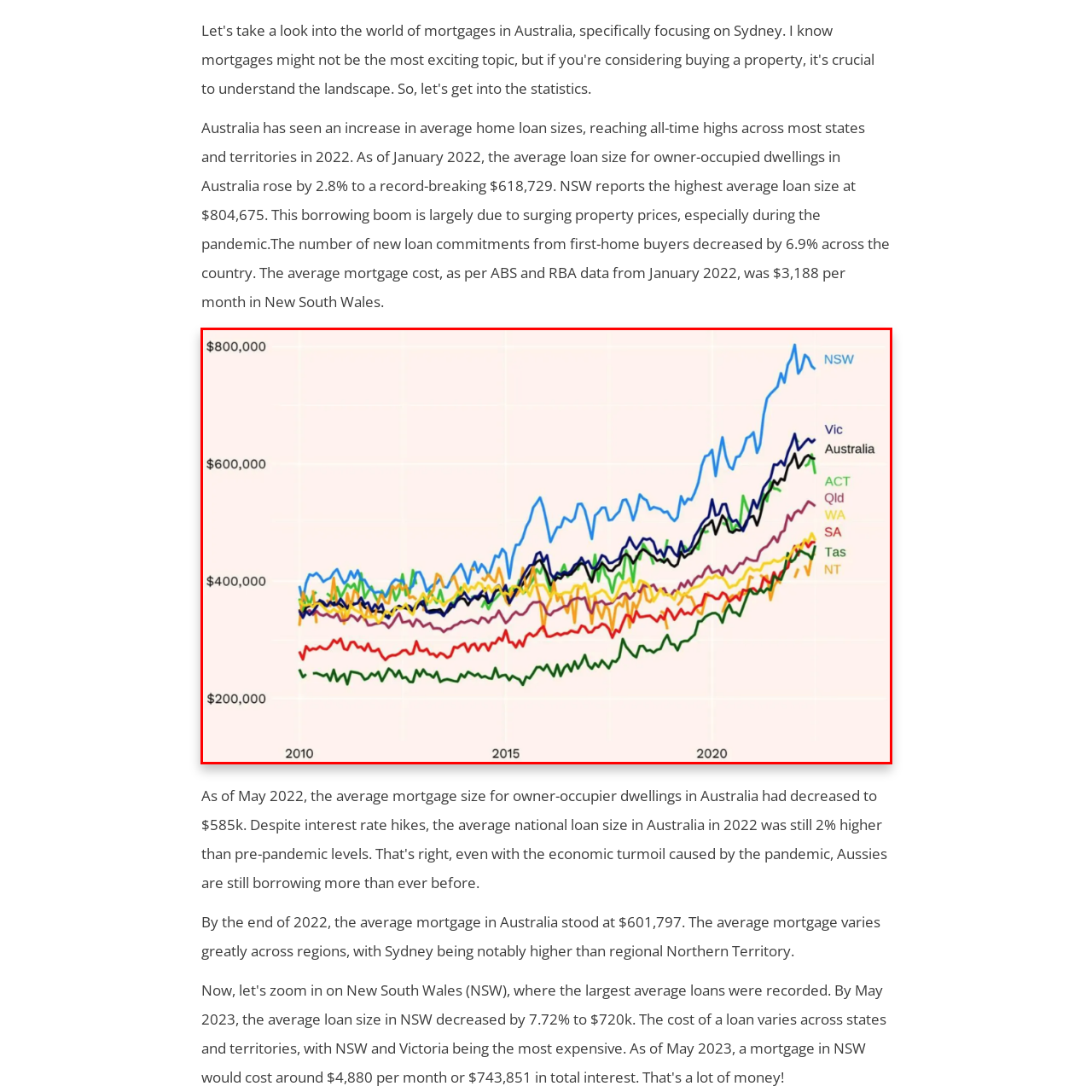Analyze the picture enclosed by the red bounding box and provide a single-word or phrase answer to this question:
What is the peak average loan size in NSW?

$804,675